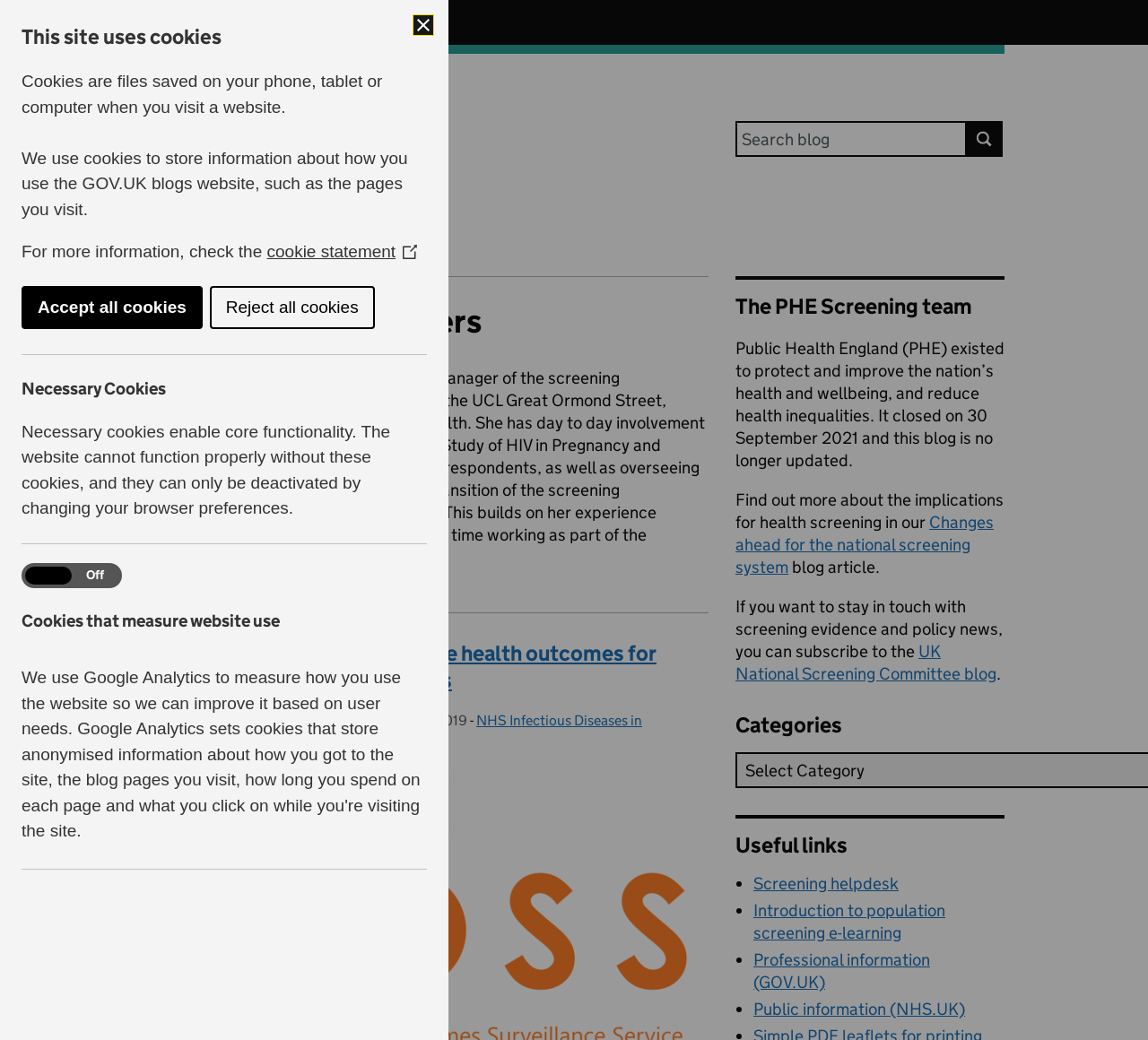Who is the manager of the screening surveillance team?
Based on the image, please offer an in-depth response to the question.

The information about Helen Peters can be found in the section that describes her role. The section is located below the banner section and contains a heading element with the text 'Helen Peters'. The text below the heading element describes her role as the manager of the screening surveillance team.